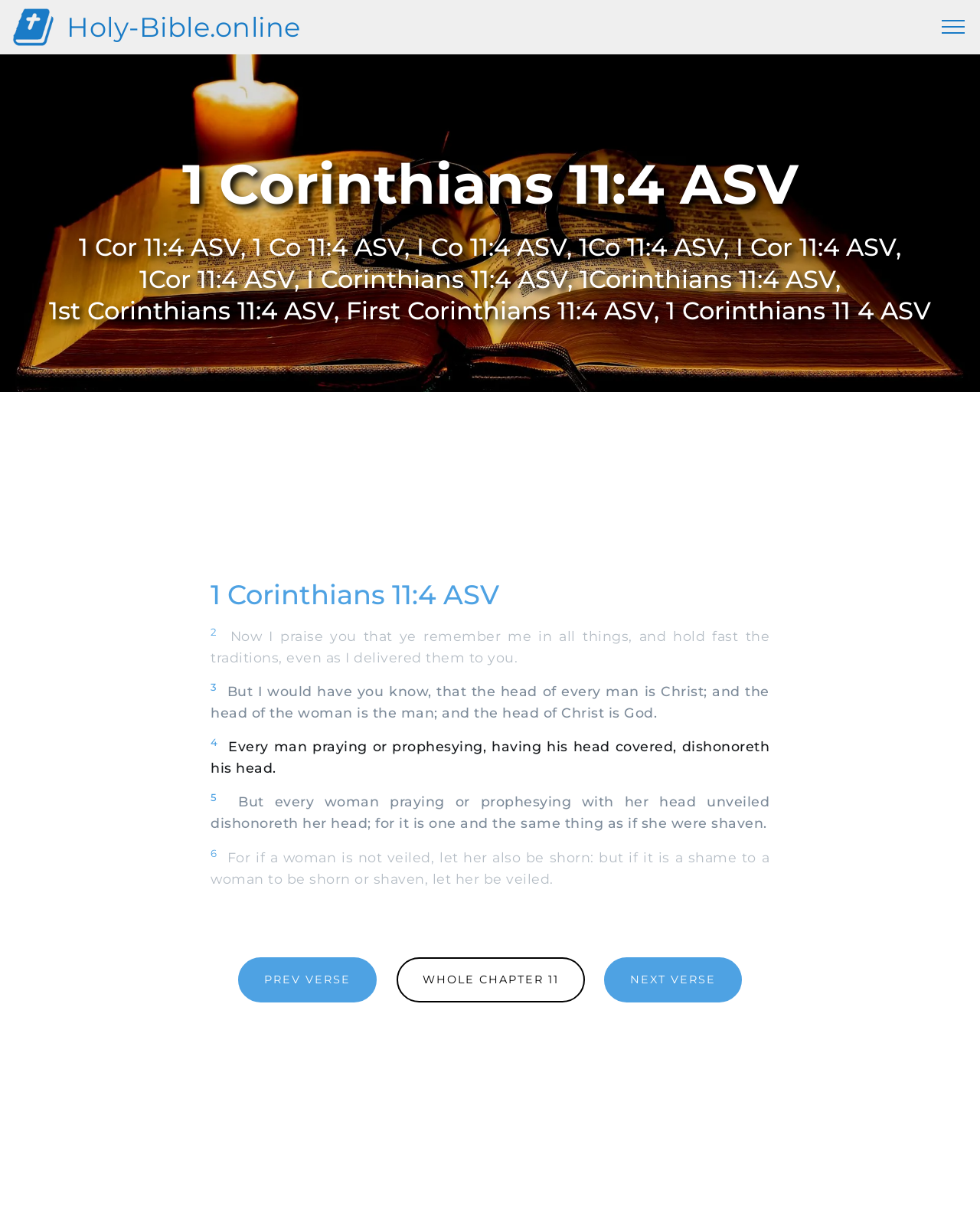Extract the primary header of the webpage and generate its text.

1 Corinthians 11:4 ASV